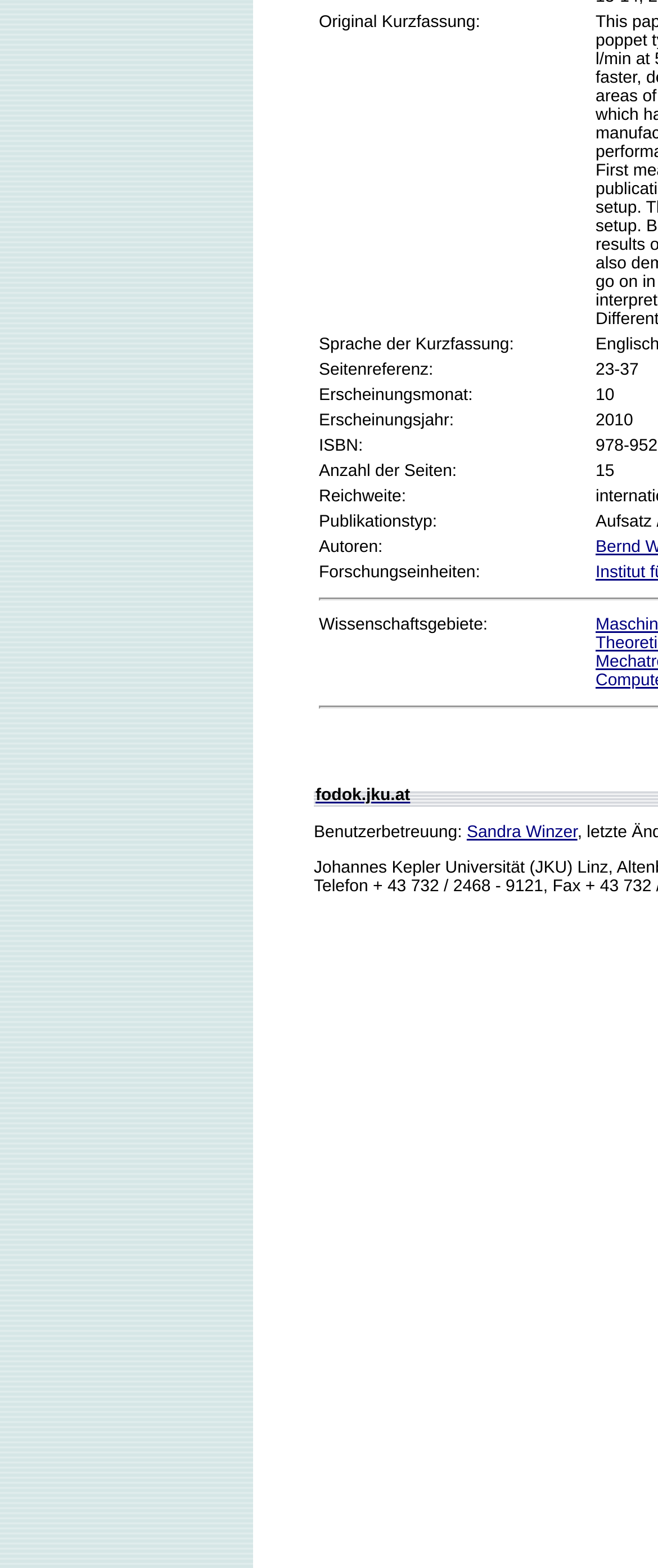Using the description: "fodok.jku.at", determine the UI element's bounding box coordinates. Ensure the coordinates are in the format of four float numbers between 0 and 1, i.e., [left, top, right, bottom].

[0.479, 0.501, 0.623, 0.513]